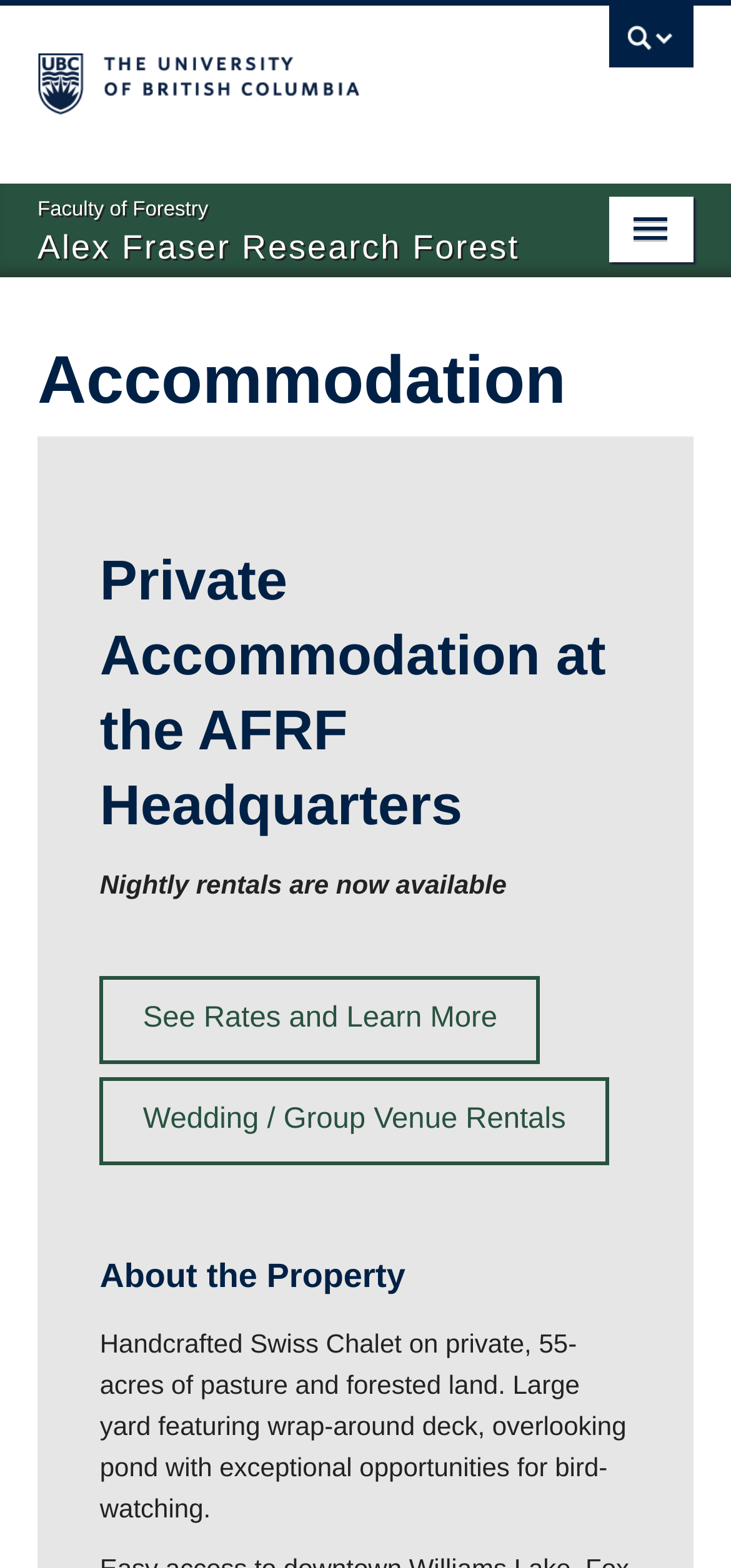Locate the UI element that matches the description Forest Management in the webpage screenshot. Return the bounding box coordinates in the format (top-left x, top-left y, bottom-right x, bottom-right y), with values ranging from 0 to 1.

[0.0, 0.324, 1.0, 0.372]